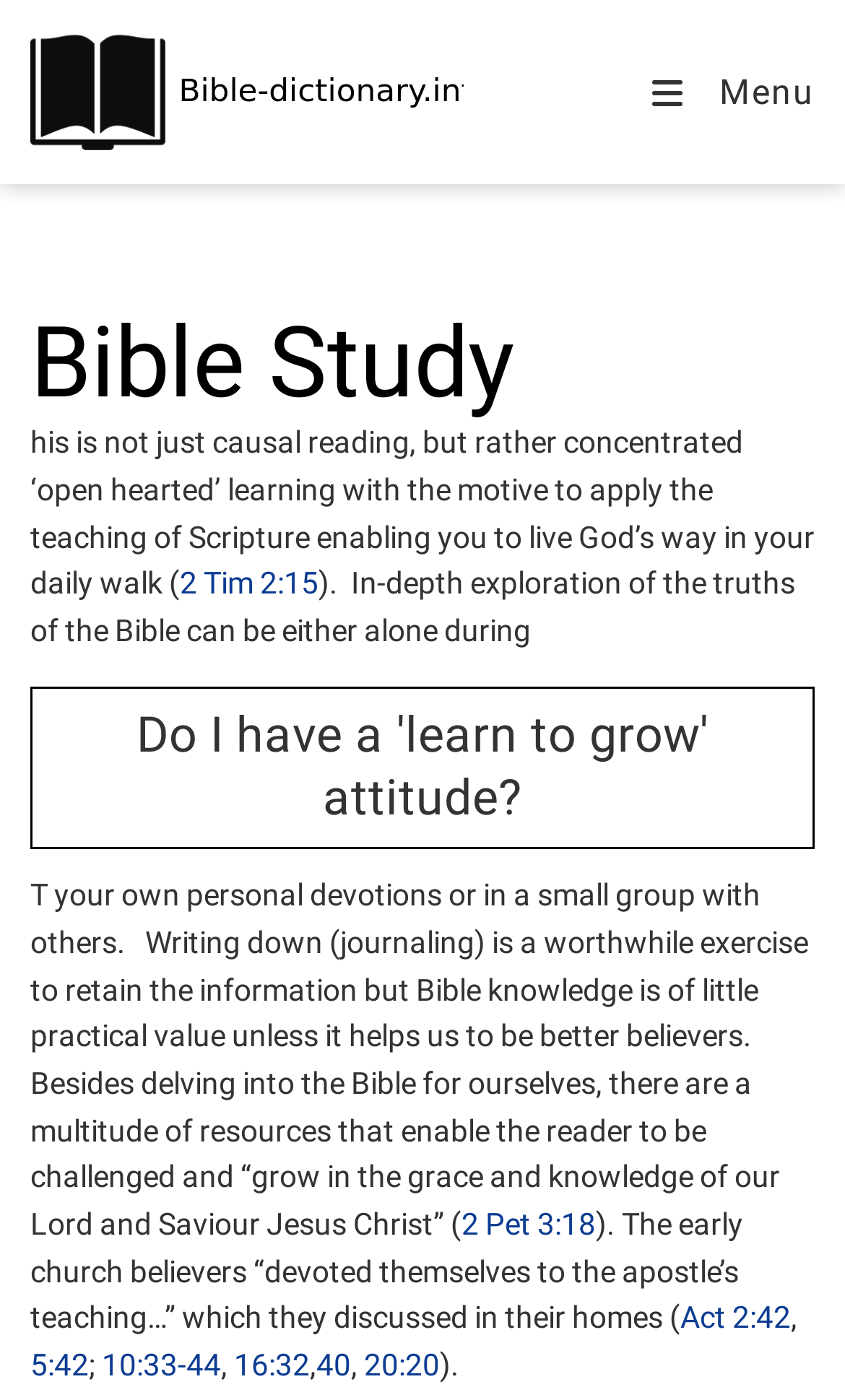Respond to the question below with a concise word or phrase:
What is the recommended way to retain Bible knowledge?

Journaling